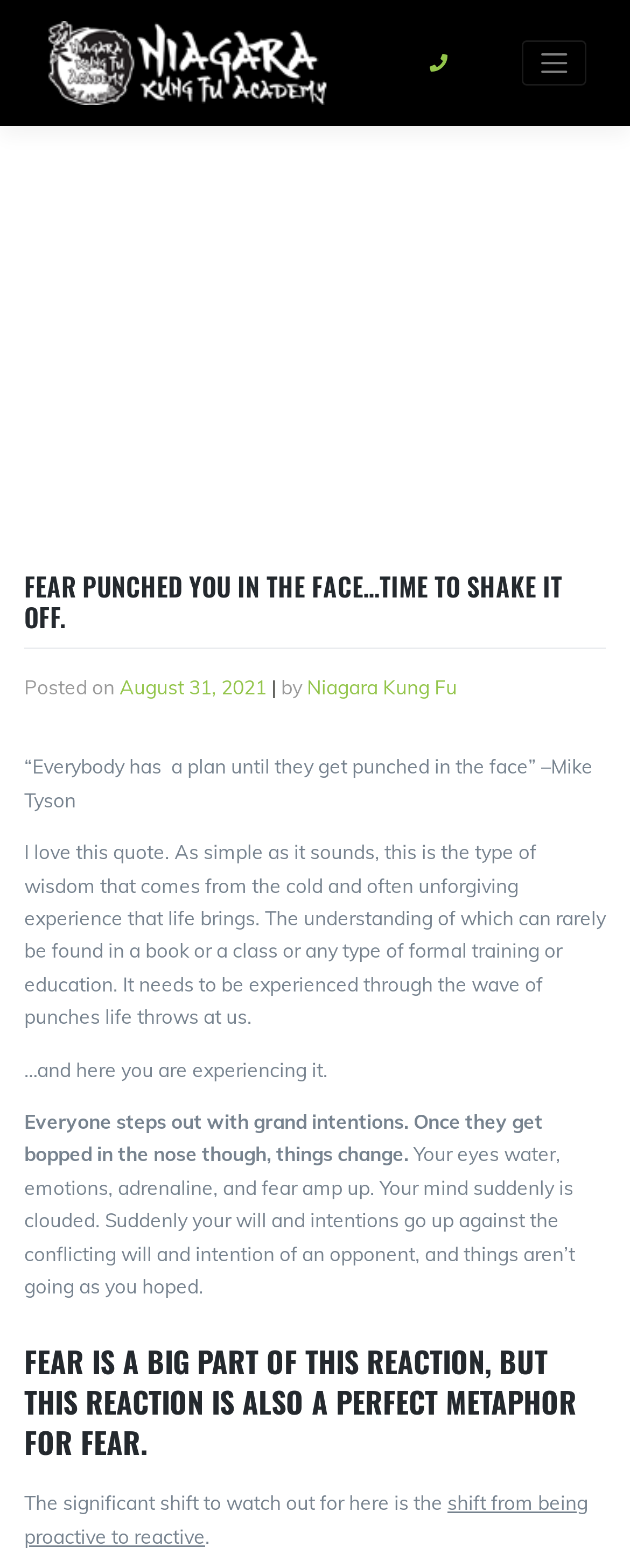Can you find the bounding box coordinates for the UI element given this description: "parent_node: ESCAPE POOLS"? Provide the coordinates as four float numbers between 0 and 1: [left, top, right, bottom].

None